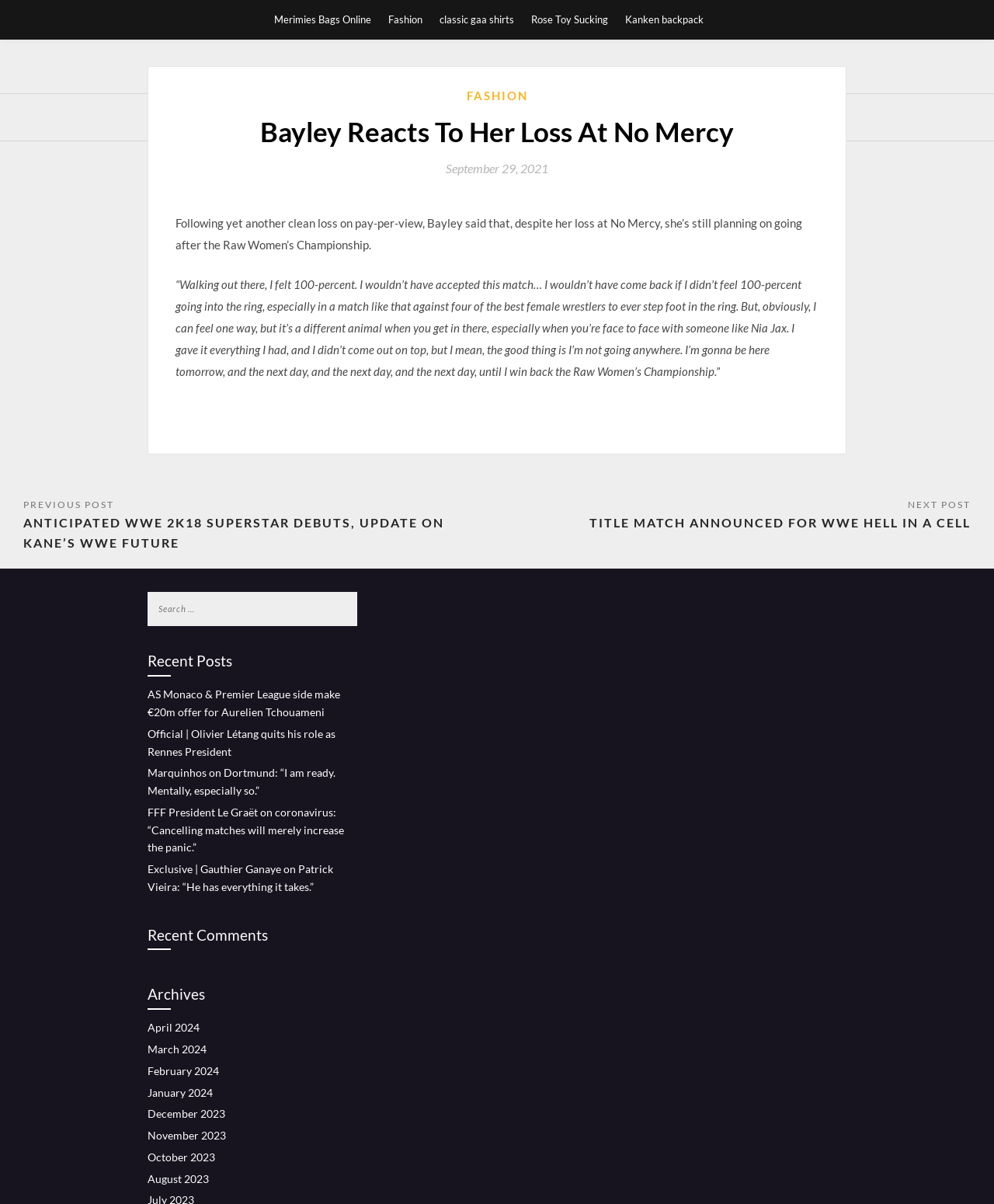Using the description: "Fashion", identify the bounding box of the corresponding UI element in the screenshot.

[0.39, 0.0, 0.425, 0.032]